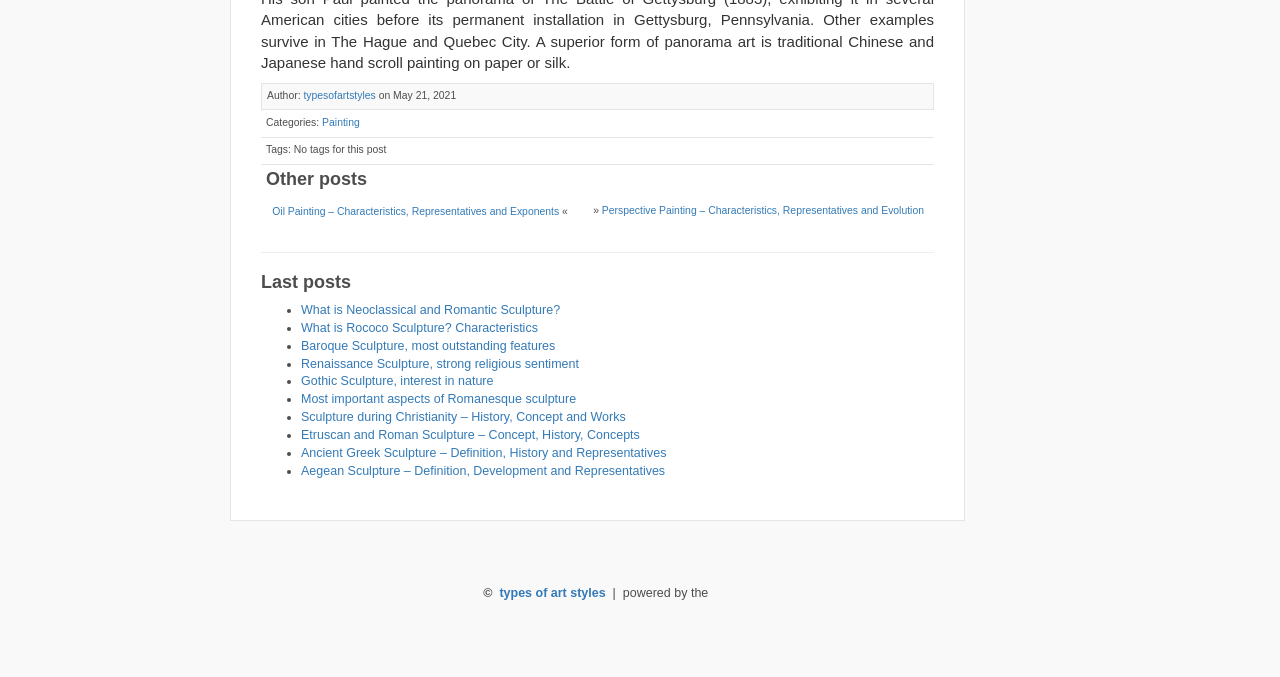Can you pinpoint the bounding box coordinates for the clickable element required for this instruction: "Visit the website powered by types of art styles"? The coordinates should be four float numbers between 0 and 1, i.e., [left, top, right, bottom].

[0.39, 0.866, 0.473, 0.887]